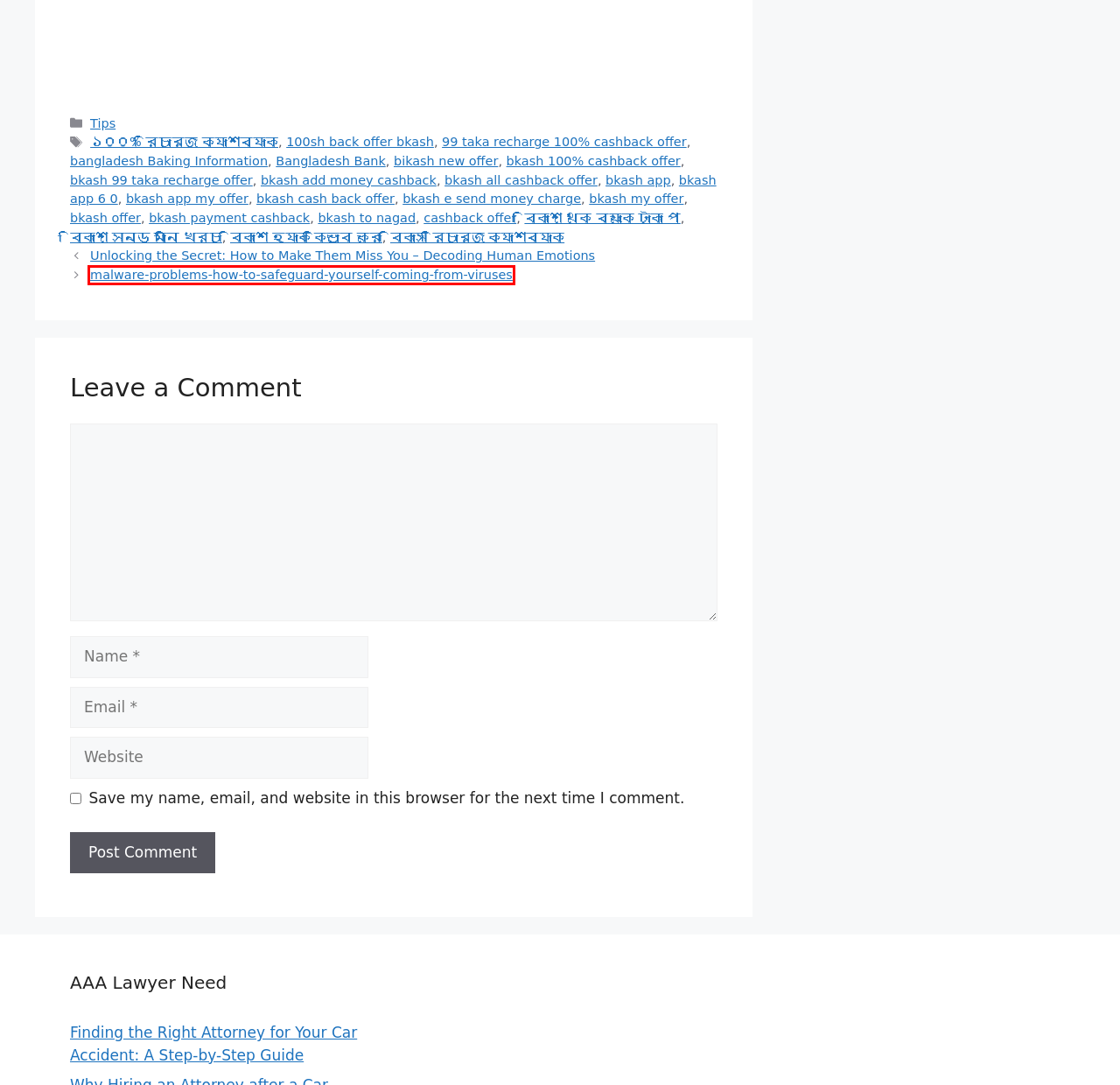You are given a screenshot of a webpage with a red rectangle bounding box. Choose the best webpage description that matches the new webpage after clicking the element in the bounding box. Here are the candidates:
A. bkash app – Chattogram TV
B. bkash e send money charge – Chattogram TV
C. 99 taka recharge 100% cashback offer – Chattogram TV
D. malware-problems-how-to-safeguard-yourself-coming-from-viruses – Chattogram TV
E. Bangladesh Bank – Chattogram TV
F. cashback offer – Chattogram TV
G. bkash cash back offer – Chattogram TV
H. bkash to nagad – Chattogram TV

D